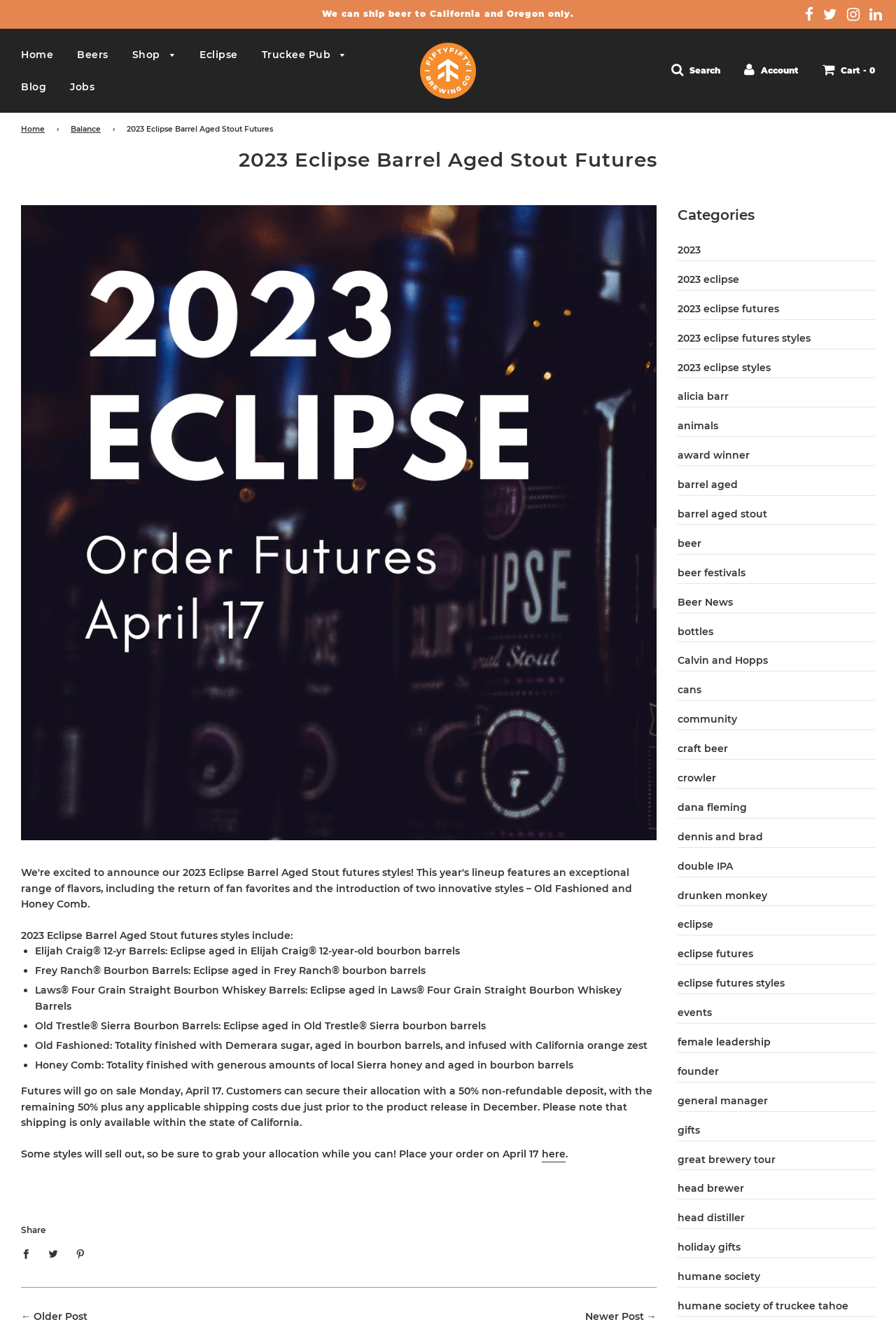What is the principal heading displayed on the webpage?

2023 Eclipse Barrel Aged Stout Futures